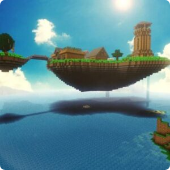What is the color of the sky in the image?
Please provide a comprehensive and detailed answer to the question.

The caption describes the sky as having a 'bright sun', which suggests that the overall color of the sky is bright and possibly blue, although the exact shade is not specified.